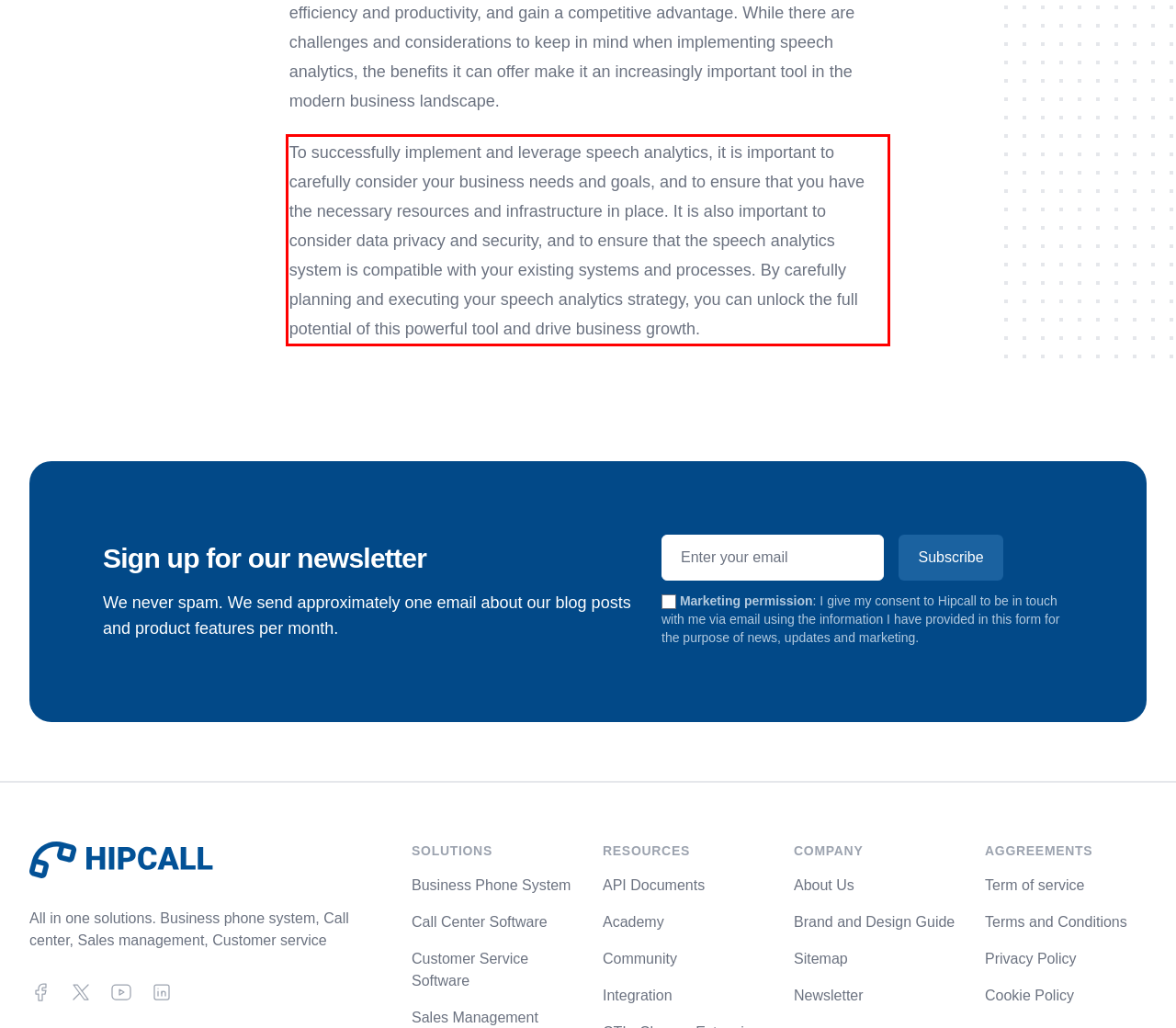Given a screenshot of a webpage with a red bounding box, please identify and retrieve the text inside the red rectangle.

To successfully implement and leverage speech analytics, it is important to carefully consider your business needs and goals, and to ensure that you have the necessary resources and infrastructure in place. It is also important to consider data privacy and security, and to ensure that the speech analytics system is compatible with your existing systems and processes. By carefully planning and executing your speech analytics strategy, you can unlock the full potential of this powerful tool and drive business growth.